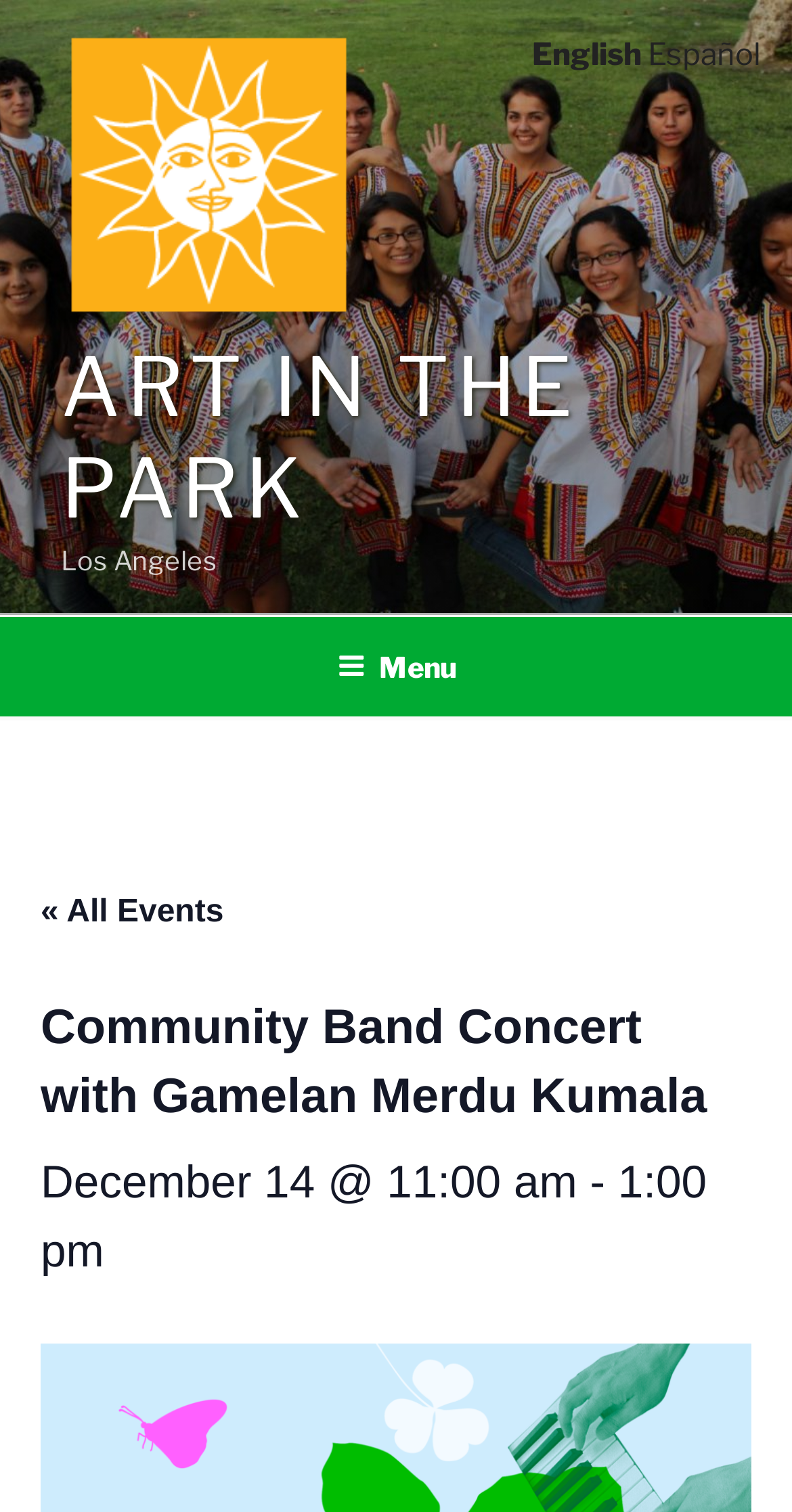Summarize the webpage with intricate details.

The webpage appears to be an event page for a community band concert. At the top left of the page, there is a link and an image with the text "Art in the Park". Below this, there is a larger heading that reads "Community Band Concert with Gamelan Merdu Kumala". 

To the right of the "Art in the Park" link and image, there is a smaller text that reads "Los Angeles". 

Above the main content area, there is a top menu navigation bar that spans the entire width of the page. Within this menu, there is a button labeled "Menu" that is not expanded. 

Below the top menu, there is a link that reads "« All Events" positioned at the top left. The main content area is divided into two sections. The first section has a heading that reads "Community Band Concert with Gamelan Merdu Kumala" and the second section has a heading that reads "December 14 @ 11:00 am - 1:00 pm". 

At the top right of the page, there are two language links, "English" and "Español", positioned side by side.